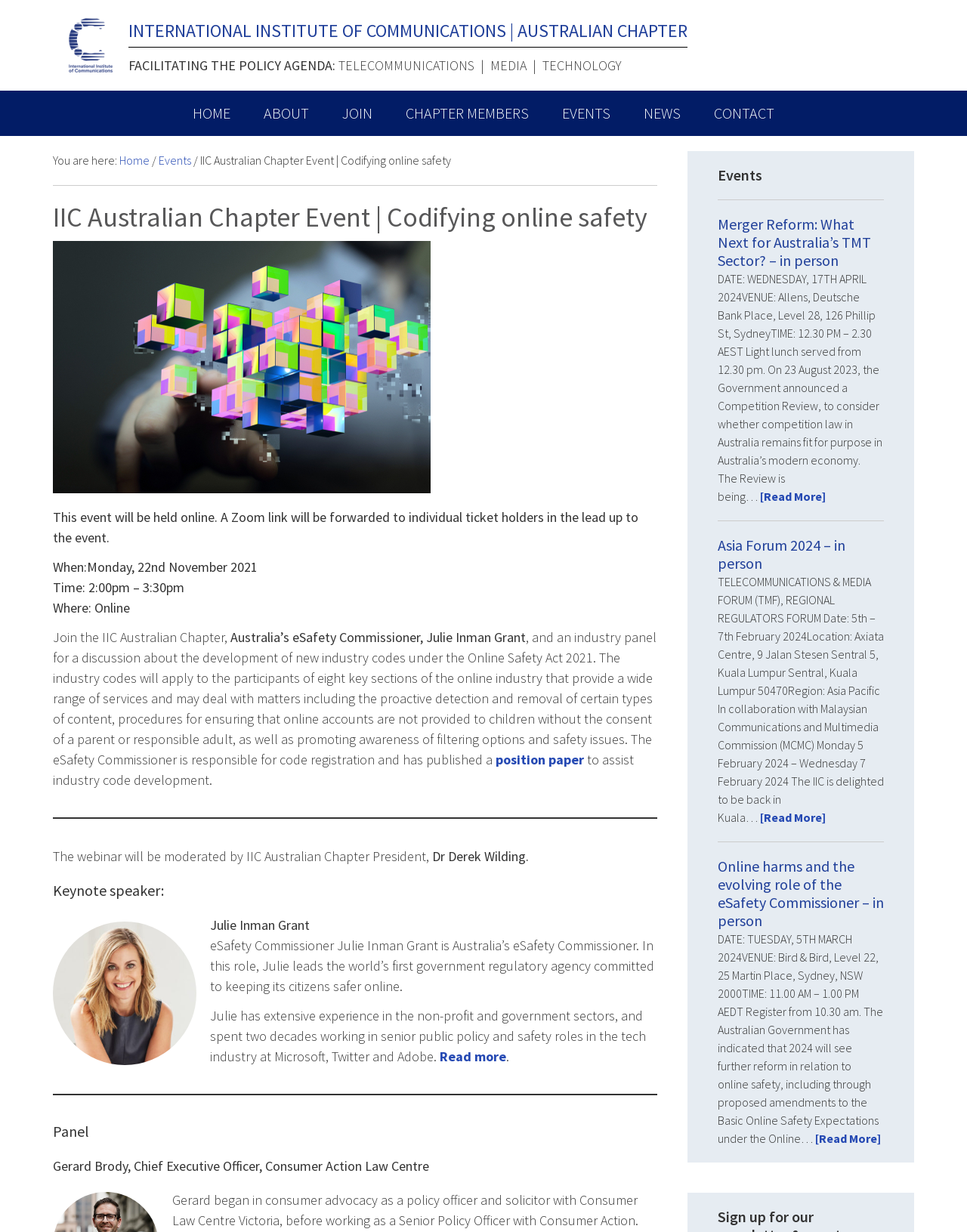What is the topic of the webinar?
Please provide a full and detailed response to the question.

I found the topic of the webinar by reading the text 'The industry codes will apply to the participants of eight key sections of the online industry that provide a wide range of services and may deal with matters including the proactive detection and removal of certain types of content, procedures for ensuring that online accounts are not provided to children without the consent of a parent or responsible adult, as well as promoting awareness of filtering options and safety issues.' which describes the topic of the webinar.